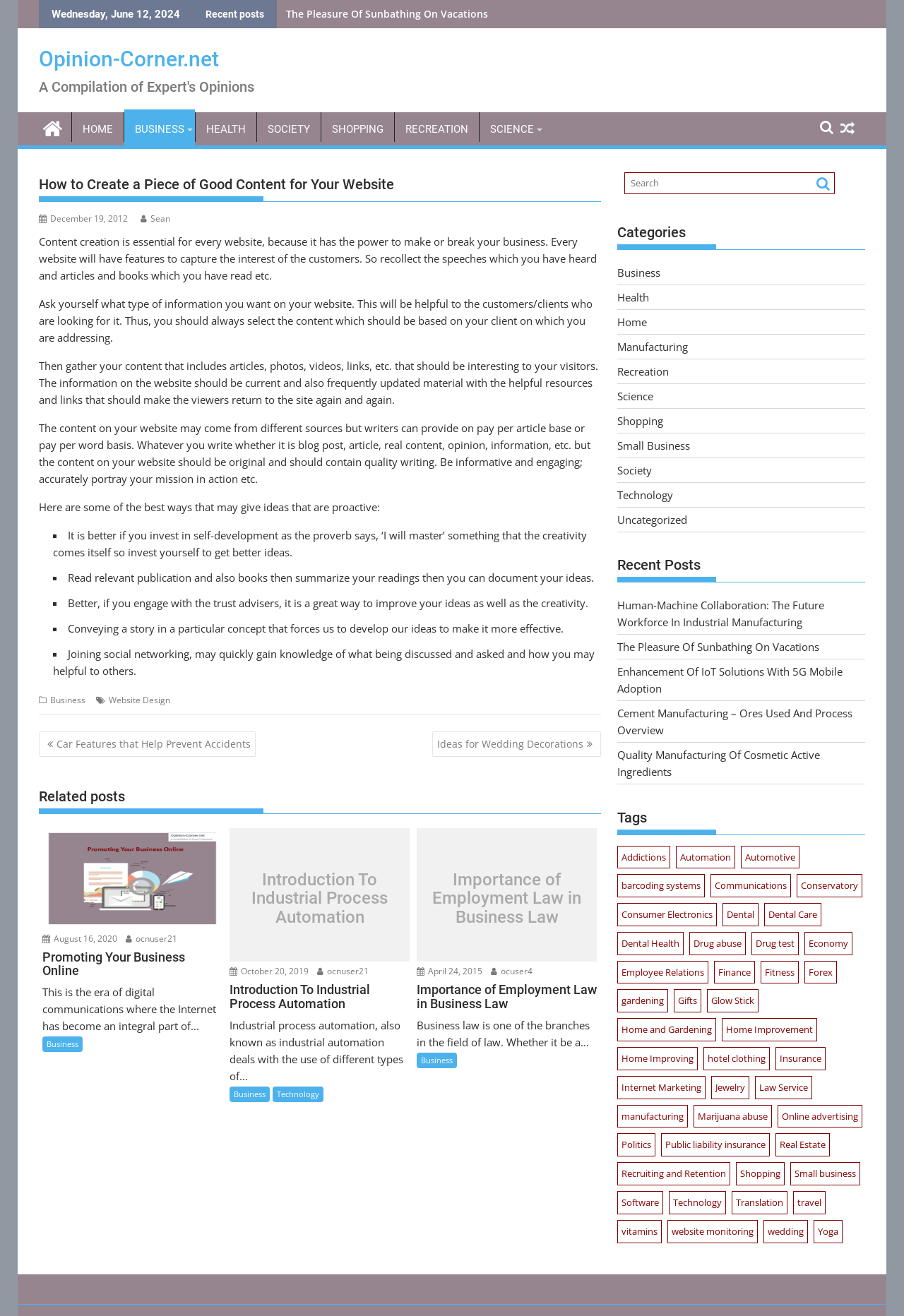Using the given description, provide the bounding box coordinates formatted as (top-left x, top-left y, bottom-right x, bottom-right y), with all values being floating point numbers between 0 and 1. Description: For the Love of Purple

None